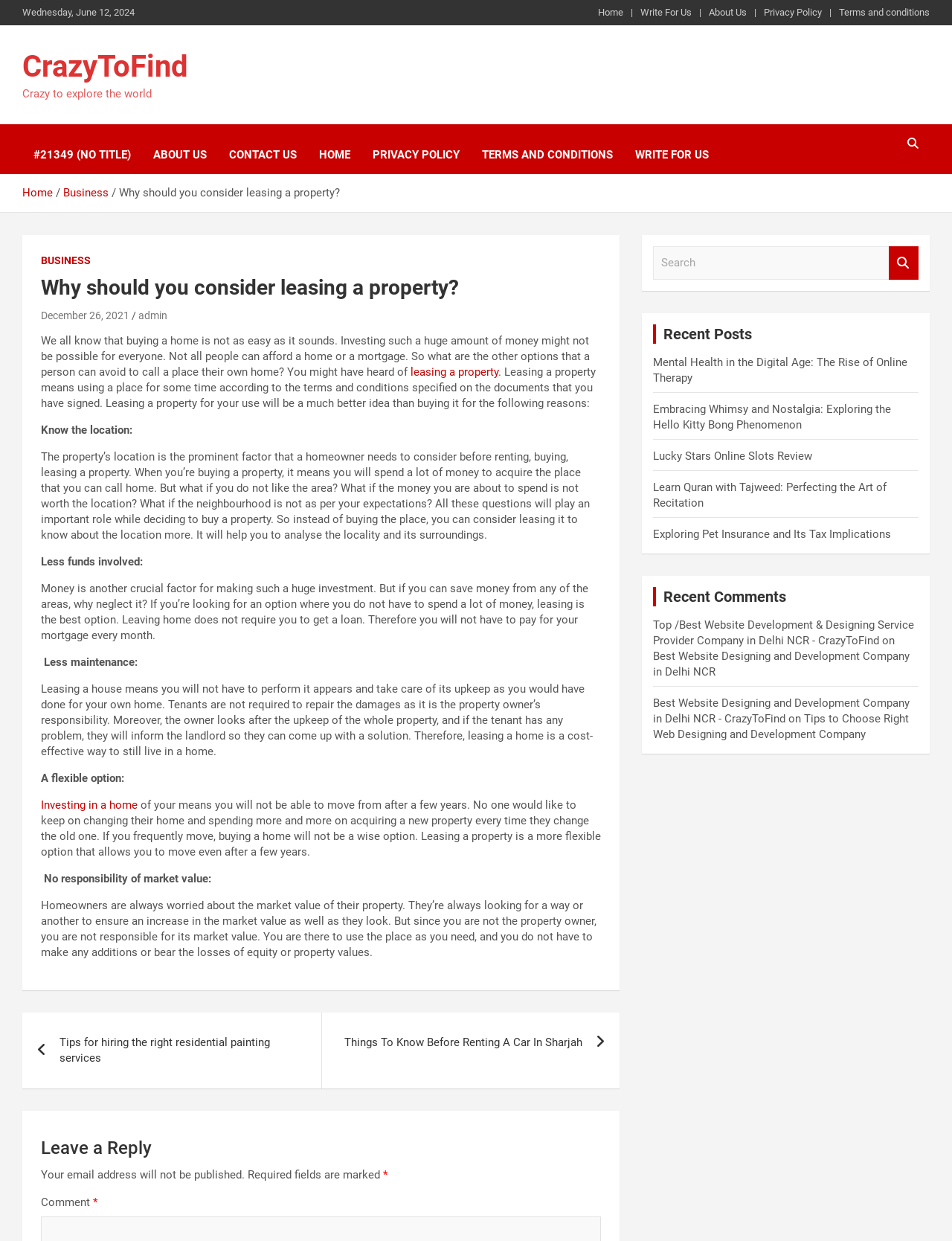Identify the bounding box coordinates of the element to click to follow this instruction: 'Leave a reply'. Ensure the coordinates are four float values between 0 and 1, provided as [left, top, right, bottom].

[0.043, 0.916, 0.632, 0.935]